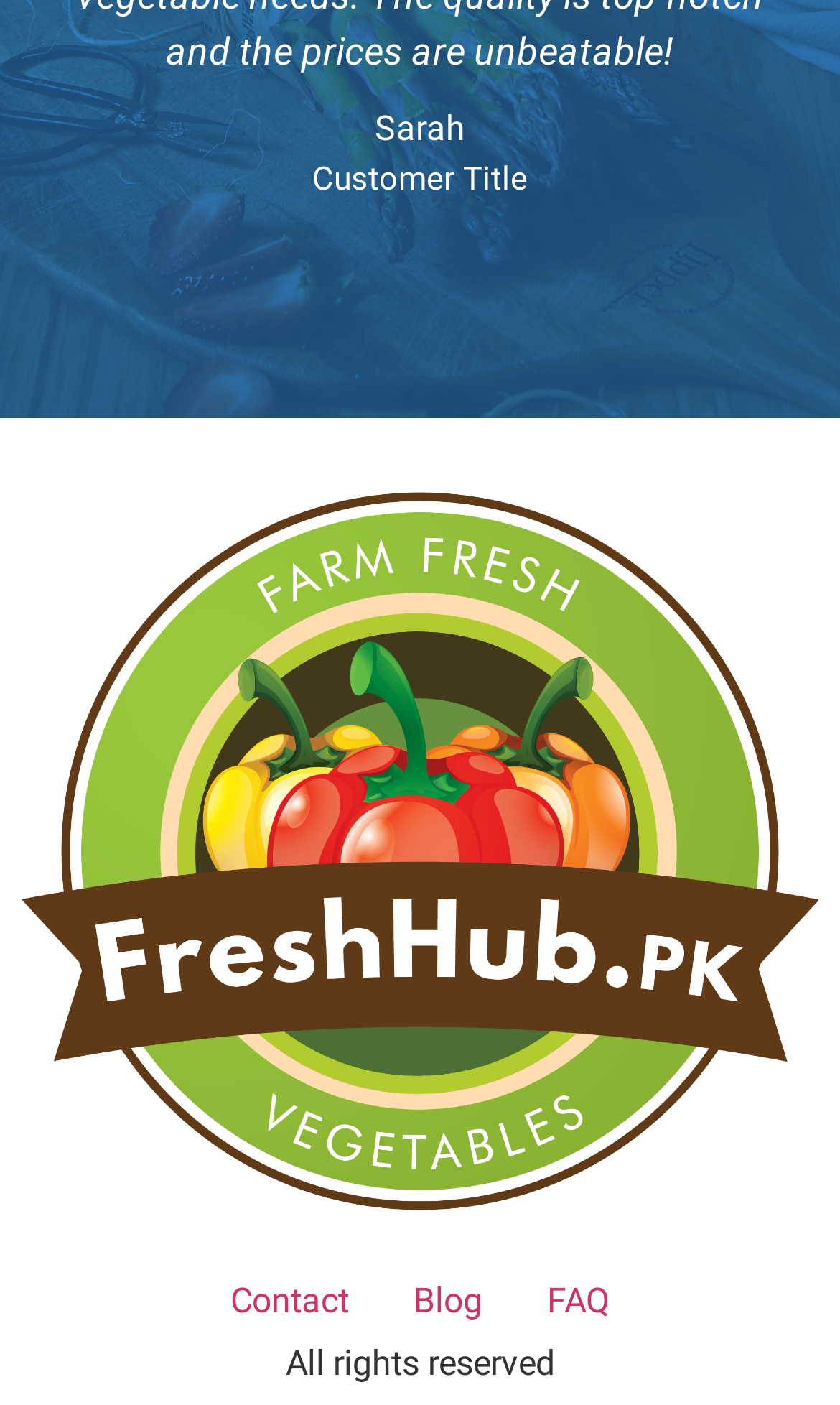Please provide a one-word or phrase answer to the question: 
What are the navigation links at the bottom?

Contact, Blog, FAQ